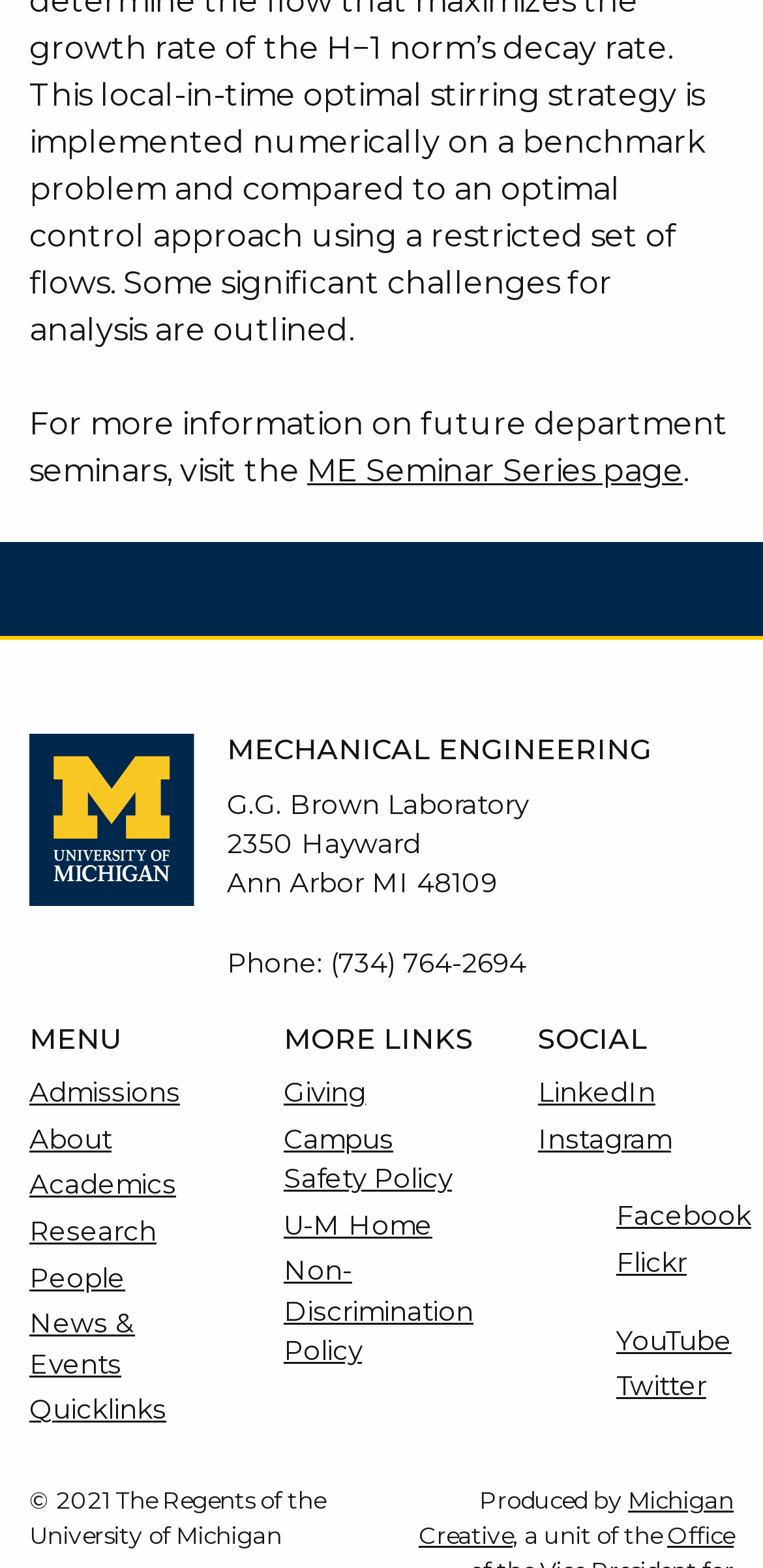Locate the bounding box coordinates of the clickable region to complete the following instruction: "go to the U-M Home page."

[0.372, 0.771, 0.567, 0.791]